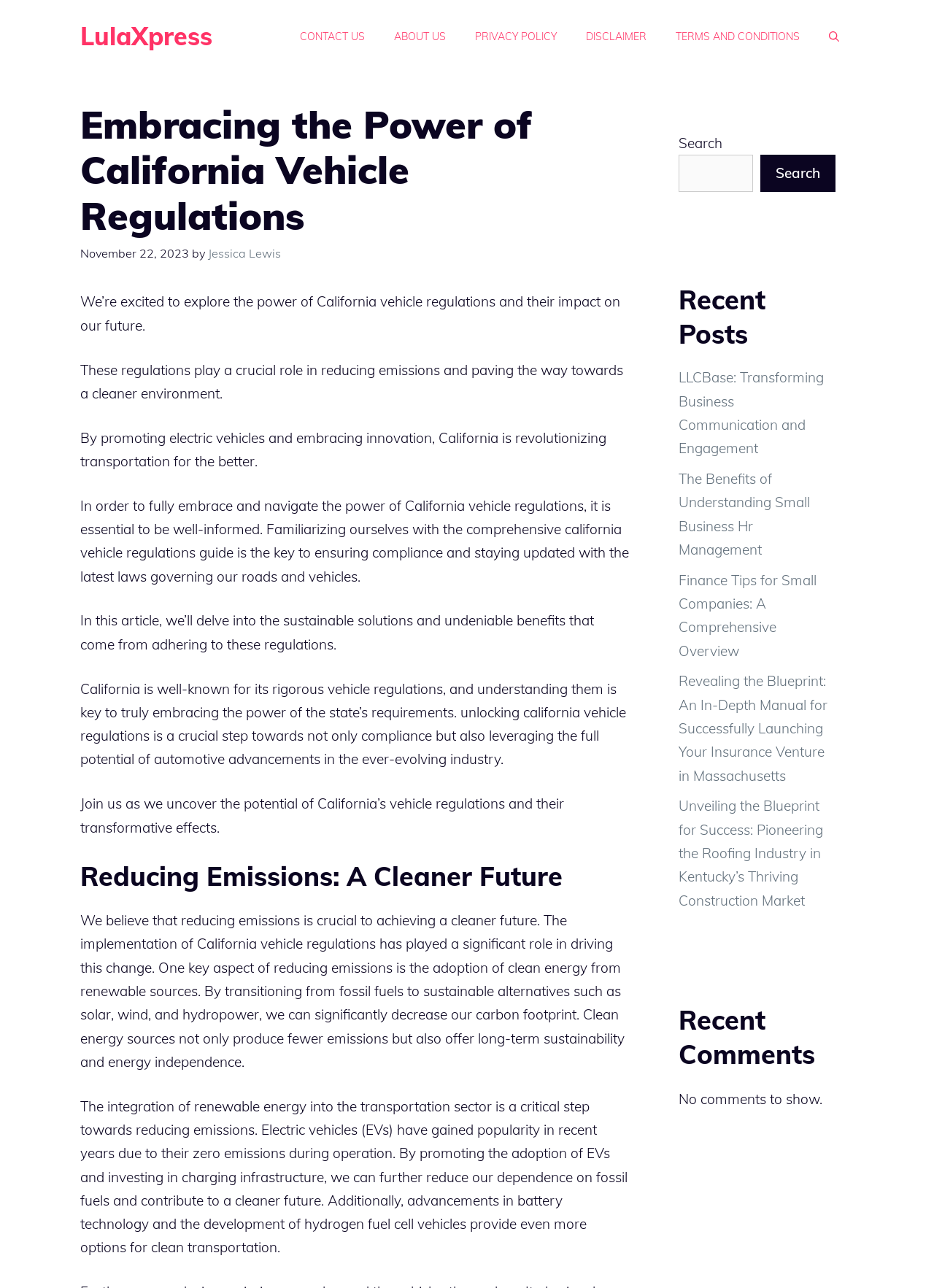For the following element description, predict the bounding box coordinates in the format (top-left x, top-left y, bottom-right x, bottom-right y). All values should be floating point numbers between 0 and 1. Description: Disclaimer

[0.612, 0.011, 0.708, 0.045]